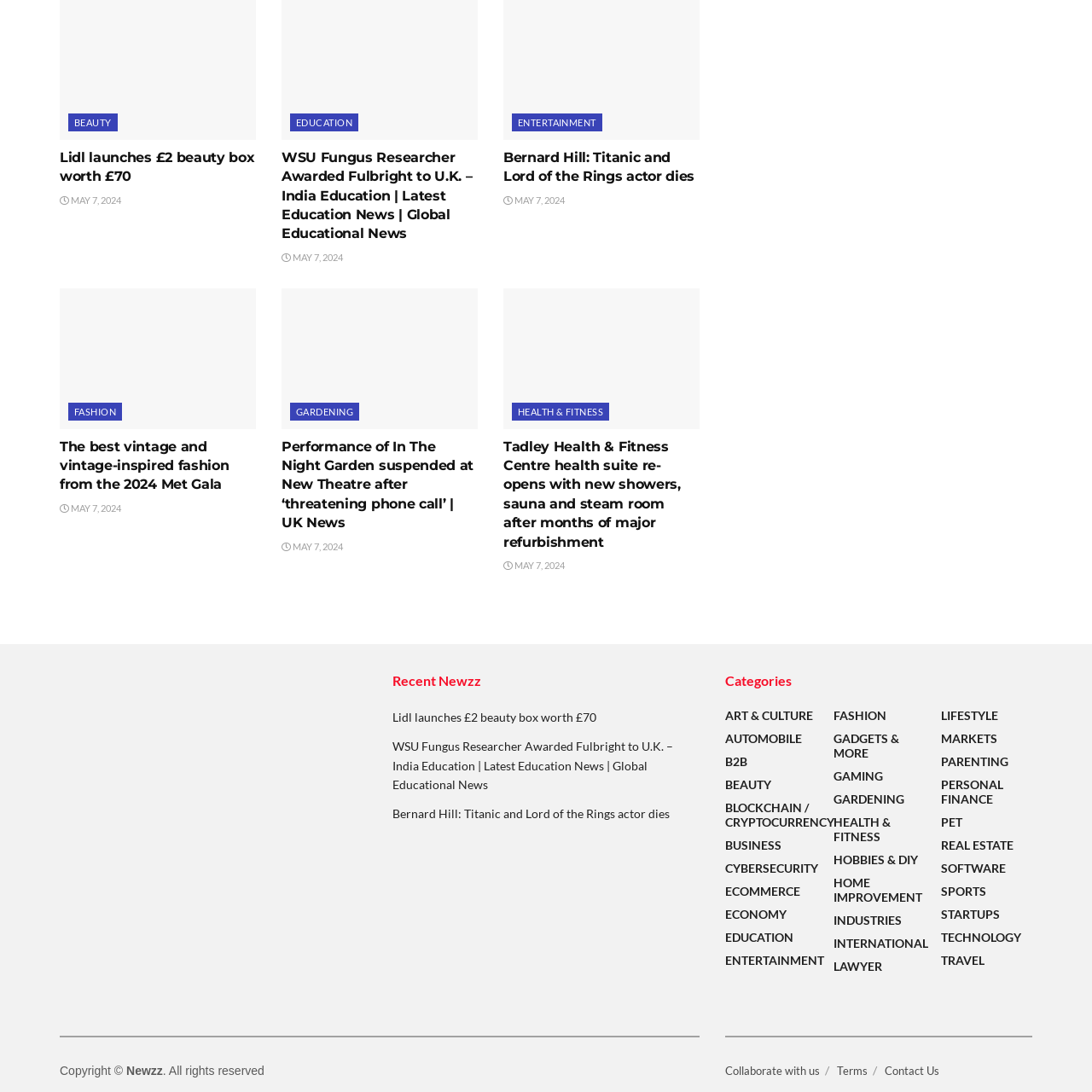Please determine the bounding box coordinates of the element to click in order to execute the following instruction: "Read the article about Lidl launches £2 beauty box worth £70". The coordinates should be four float numbers between 0 and 1, specified as [left, top, right, bottom].

[0.055, 0.136, 0.234, 0.171]